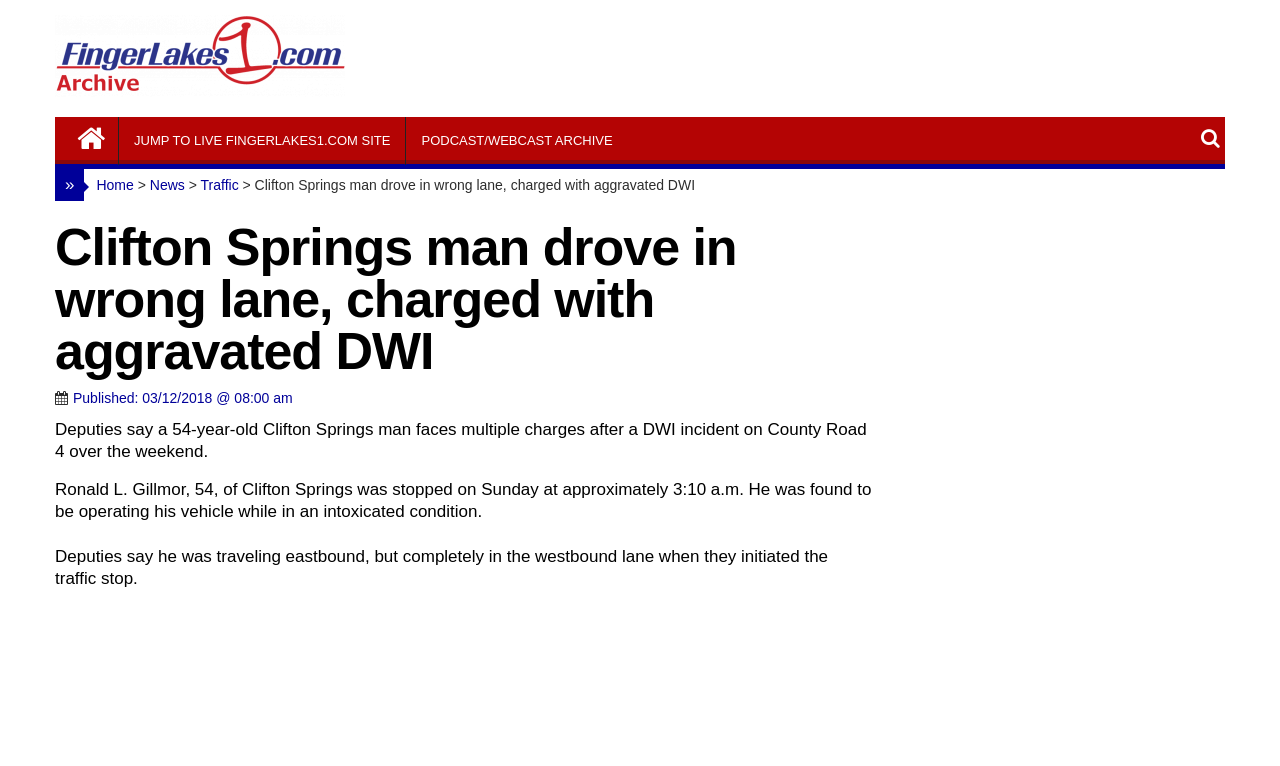Generate a comprehensive caption for the webpage you are viewing.

The webpage appears to be a news article from FingerLakes1.com Archive. At the top left, there is a link to "Skip to content". Next to it, there is a link to the website's name, "FingerLakes1.com Archive", accompanied by an image with the same name. 

On the top right, there is a section with an advertisement iframe. Below it, there are three links: a font awesome icon, "JUMP TO LIVE FINGERLAKES1.COM SITE", and "PODCAST/WEBCAST ARCHIVE". 

The main content of the webpage is a news article about a Clifton Springs man who drove in the wrong lane and was charged with aggravated DWI. The article's title is "Clifton Springs man drove in wrong lane, charged with aggravated DWI" and is located at the top center of the page. 

Below the title, there are navigation links to "Home", "News", and "Traffic". The article's content is divided into paragraphs, describing the incident and the charges the man faces. There is also a link to the publication date and time of the article. 

On the right side of the article, there is another advertisement iframe.